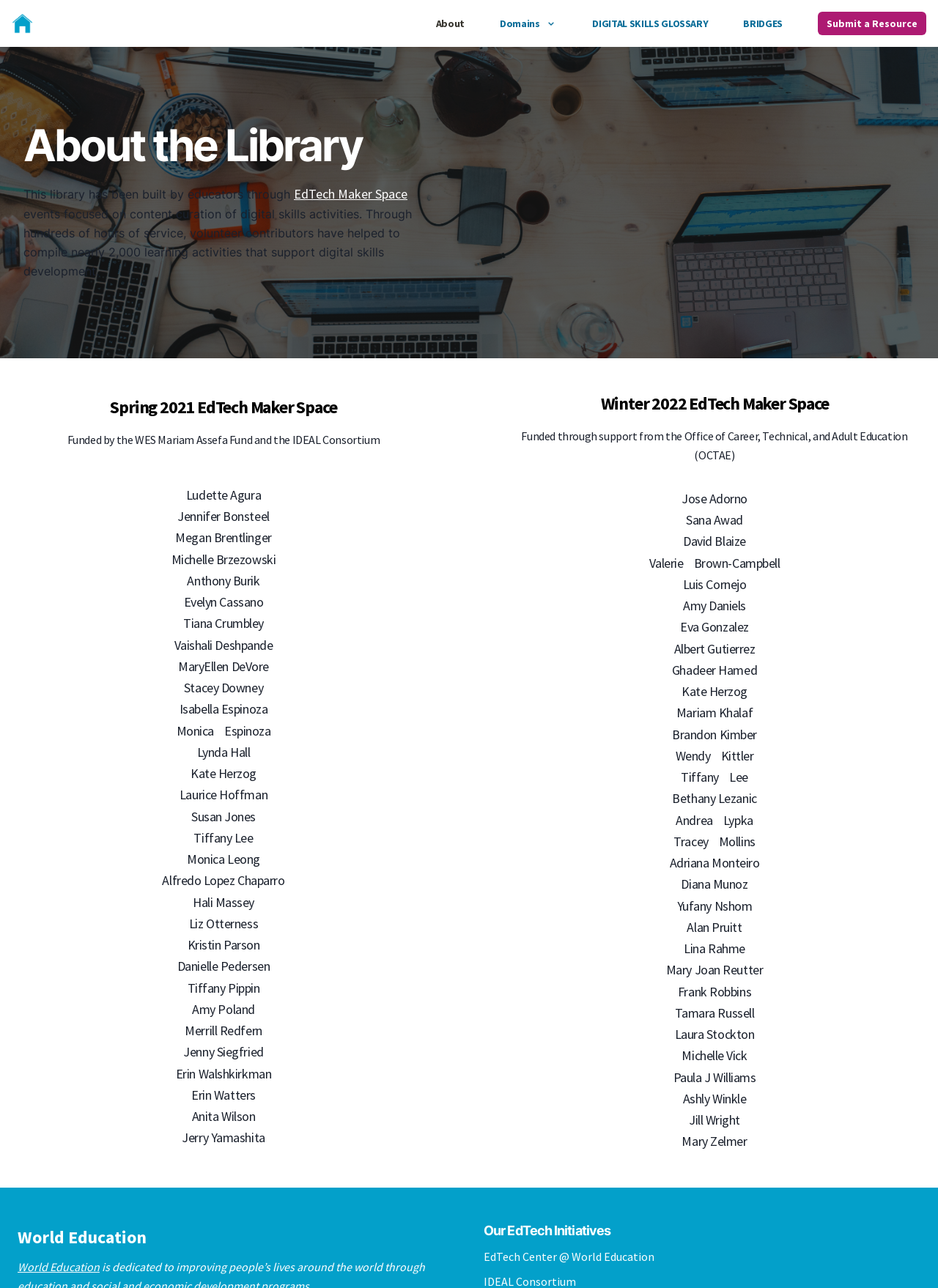What is the logo of the website?
Refer to the image and give a detailed response to the question.

The logo of the website is located at the top left corner of the webpage, and it is an image element with a bounding box of [0.013, 0.01, 0.035, 0.026].